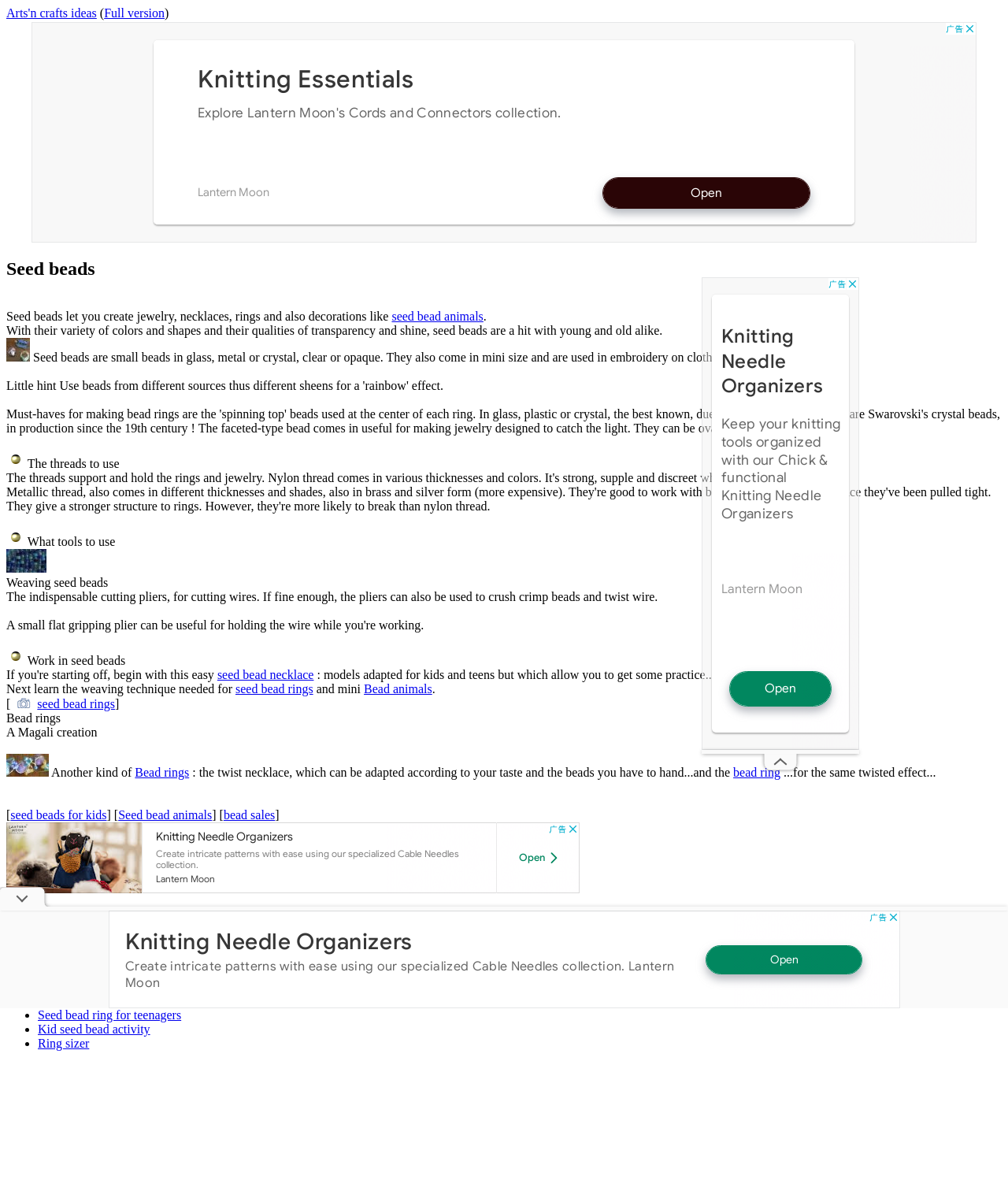Please identify the bounding box coordinates of the clickable area that will fulfill the following instruction: "Visit 'Full version'". The coordinates should be in the format of four float numbers between 0 and 1, i.e., [left, top, right, bottom].

[0.103, 0.005, 0.163, 0.017]